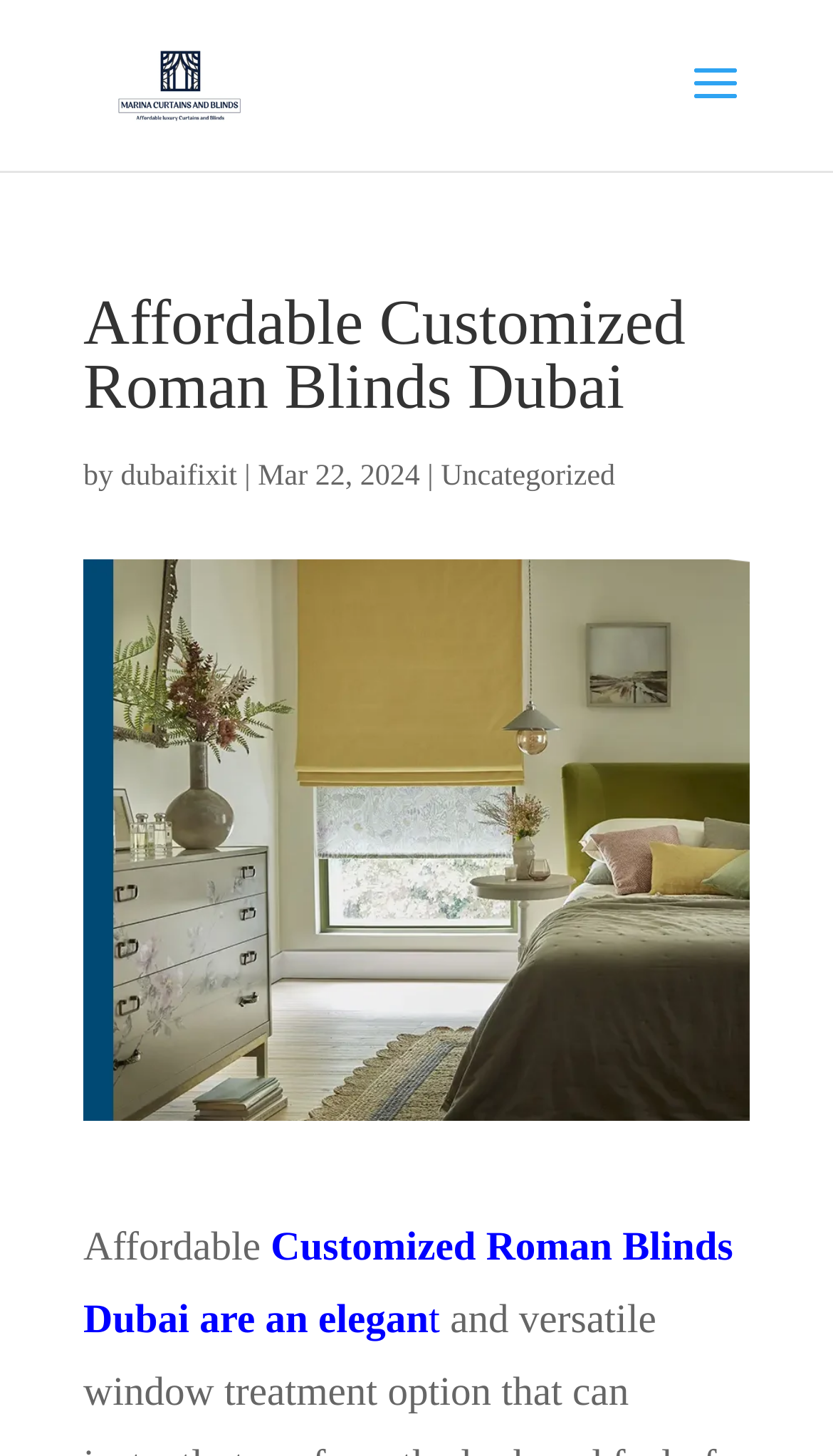Please locate the UI element described by "Pizza Riva" and provide its bounding box coordinates.

None